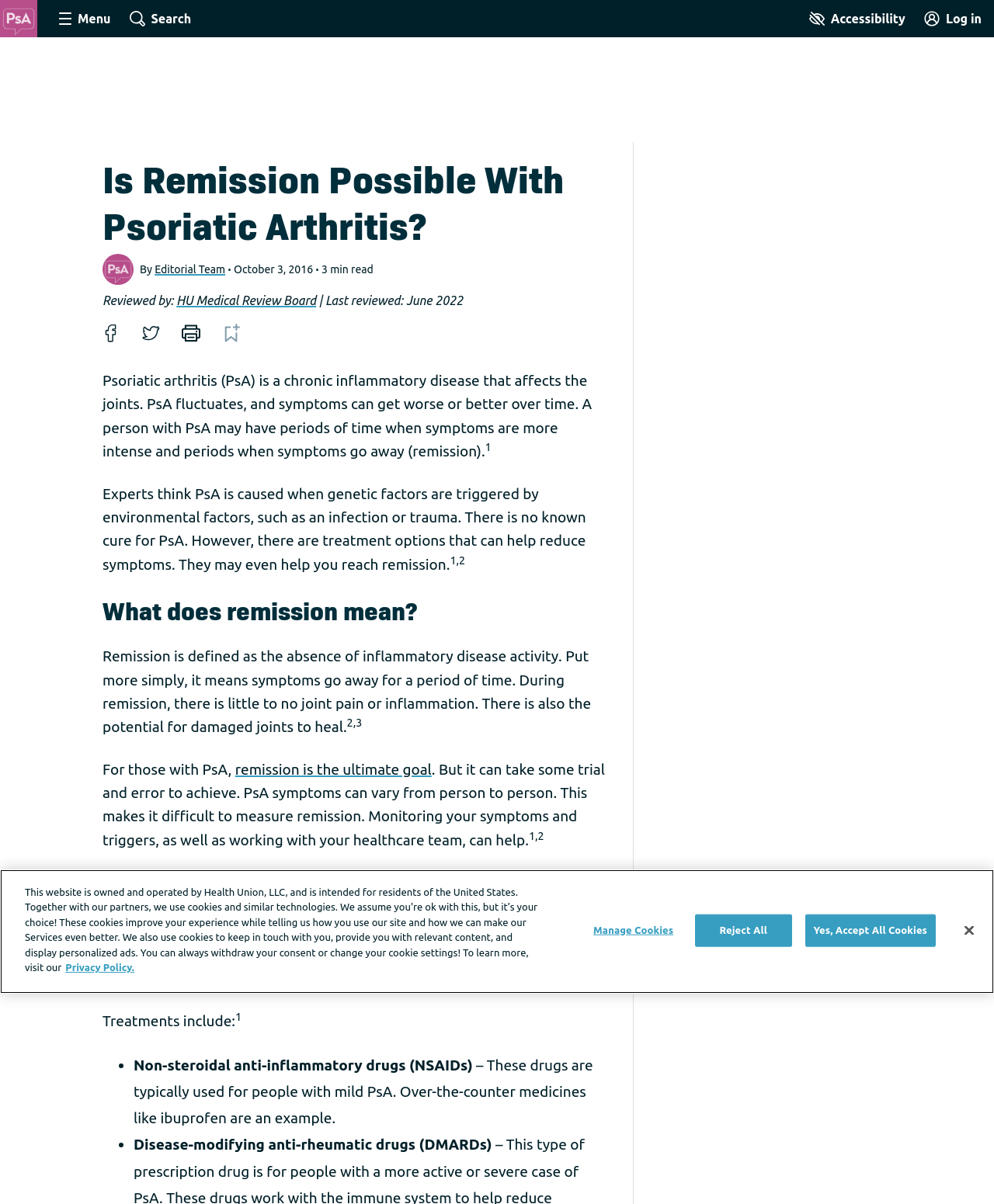Please reply to the following question with a single word or a short phrase:
What is PsA?

Psoriatic arthritis